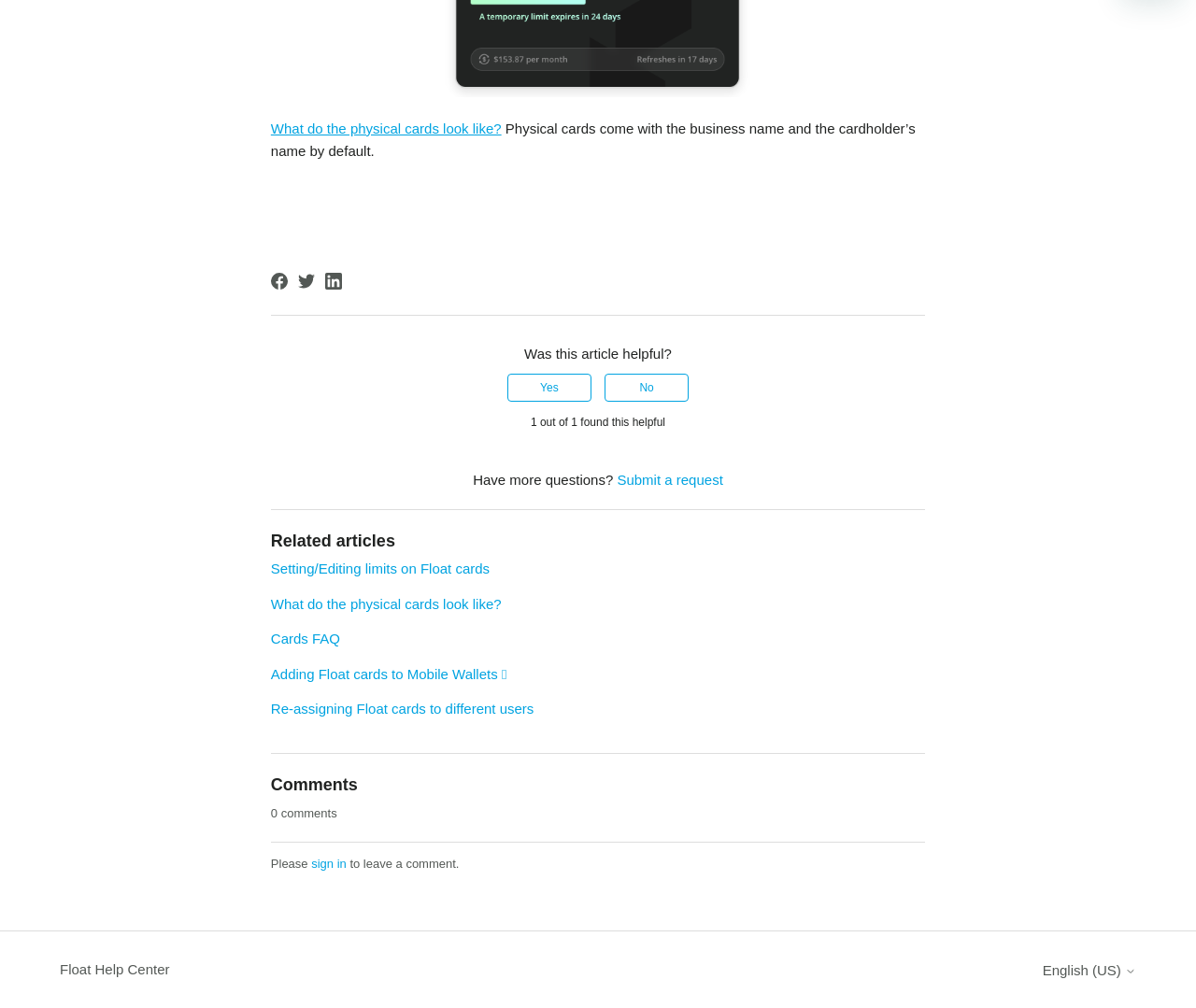Kindly determine the bounding box coordinates of the area that needs to be clicked to fulfill this instruction: "Click on the Facebook link to share this page".

[0.226, 0.27, 0.24, 0.287]